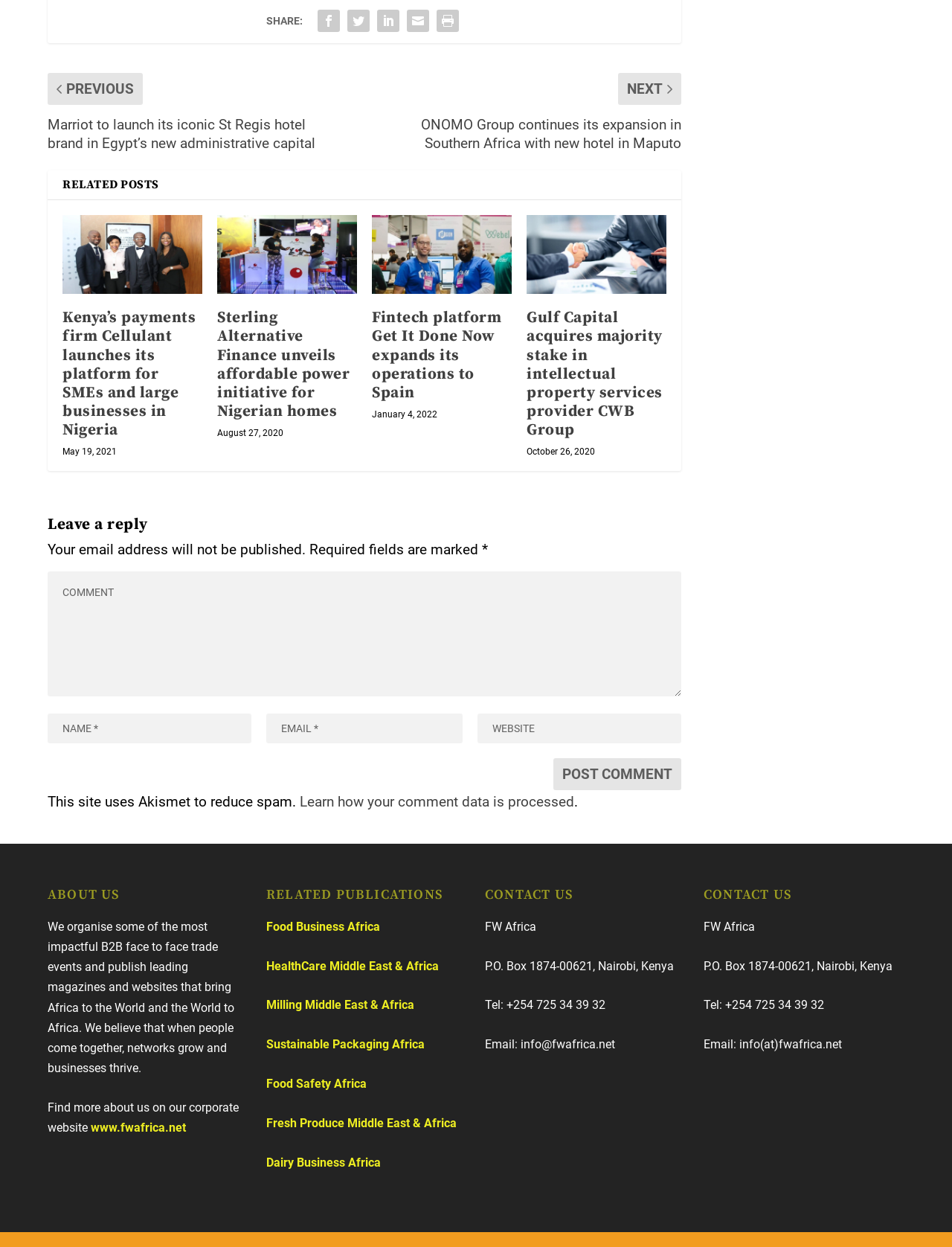Based on the image, please elaborate on the answer to the following question:
What is the email address to contact FW Africa?

I looked at the 'CONTACT US' section and found that the email address to contact FW Africa is info@fwafrica.net.